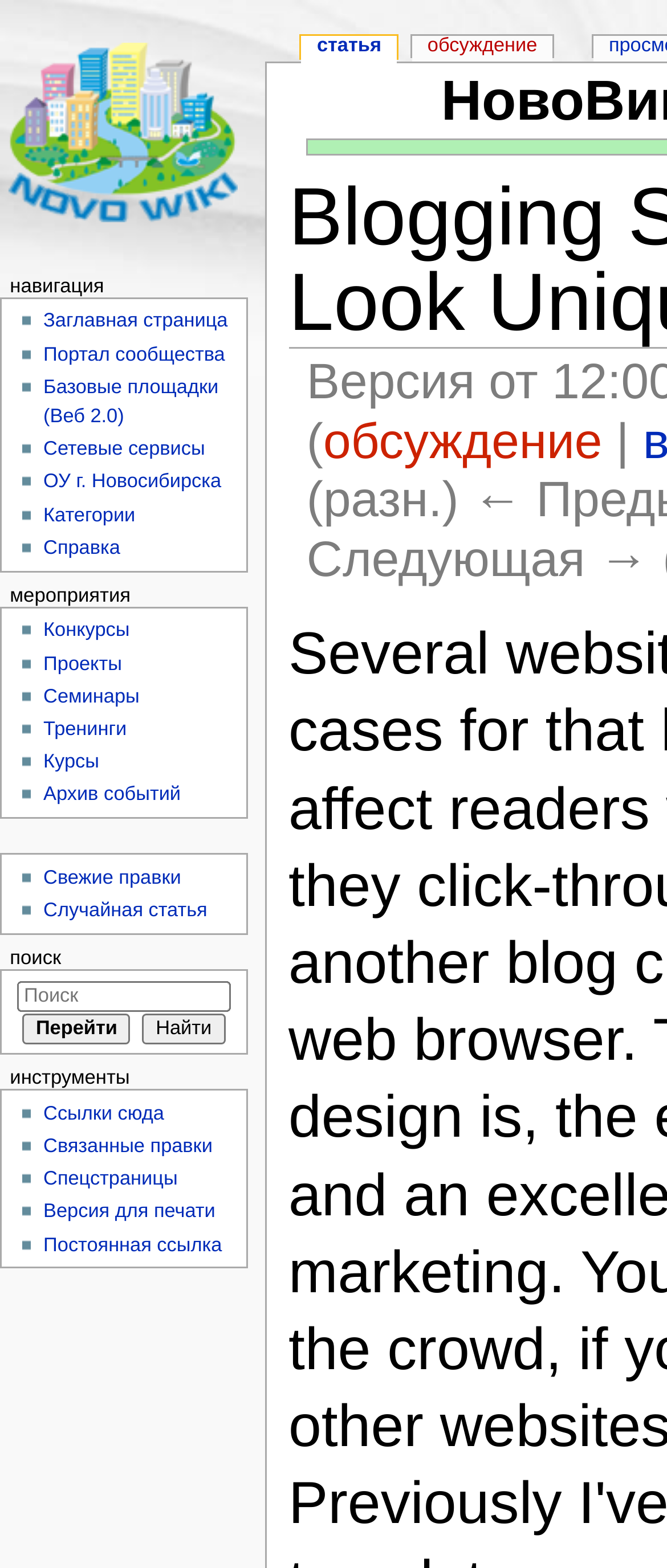How many navigation links are there?
Refer to the screenshot and deliver a thorough answer to the question presented.

There are 7 navigation links on the webpage, which are 'Заглавная страница', 'Портал сообщества', 'Базовые площадки (Веб 2.0)', 'Сетевые сервисы', 'ОУ г. Новосибирска', 'Категории', and 'Справка'. These links are located under the 'навигация' heading.